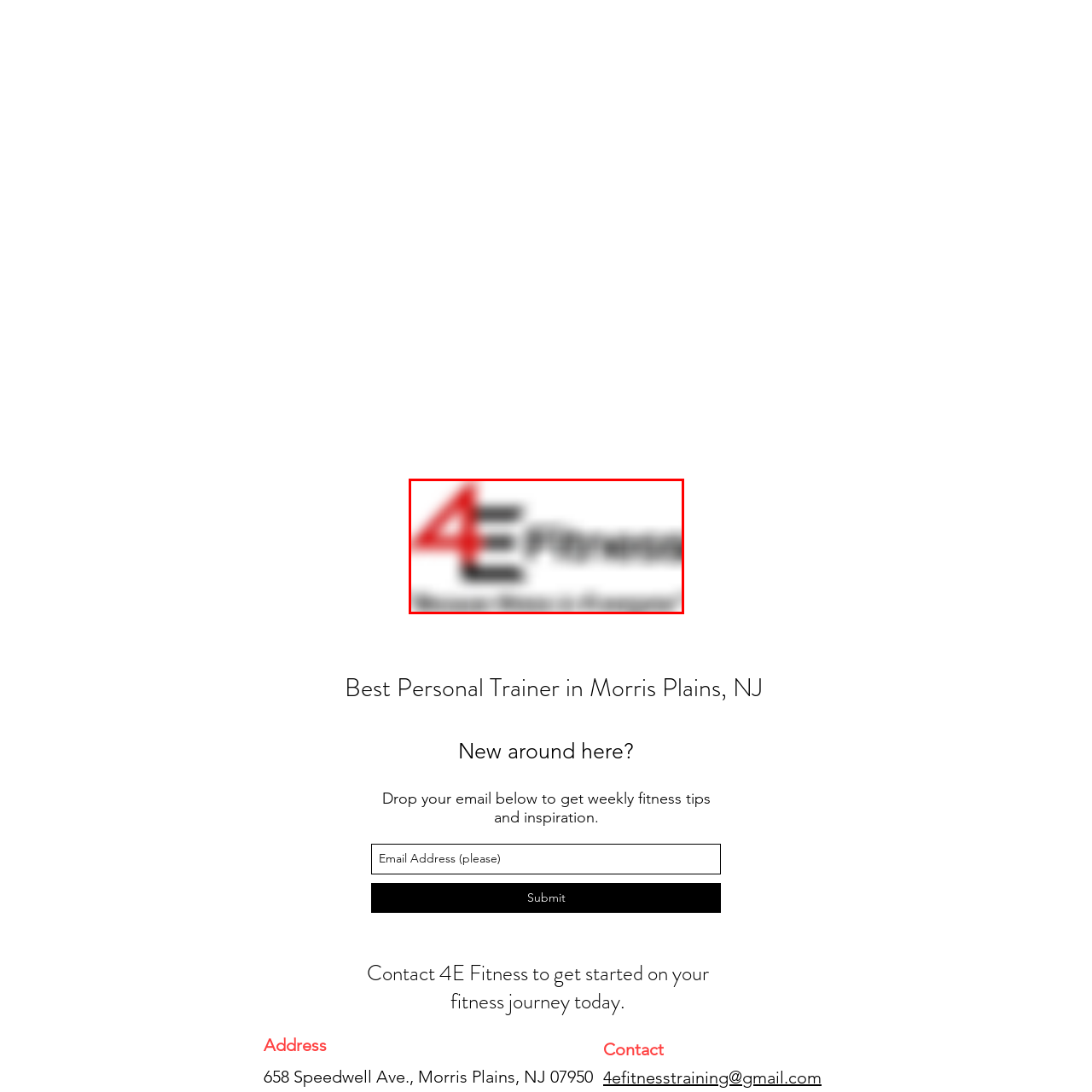Offer a thorough and descriptive summary of the image captured in the red bounding box.

The image features the logo of 4E Fitness, prominently displayed with the number "4" and the letter "E" in bold red, symbolizing strength and energy. Below the main title, the tagline "Because Who’s More Fit Than You?" is elegantly presented, emphasizing a motivational and supportive approach to personal fitness. This logo represents 4E Fitness, a personal training service based in Morris Plains, NJ, dedicated to helping individuals embark on their fitness journeys. The design conveys a sense of professionalism and encouragement, appealing to those seeking personalized training and fitness guidance.